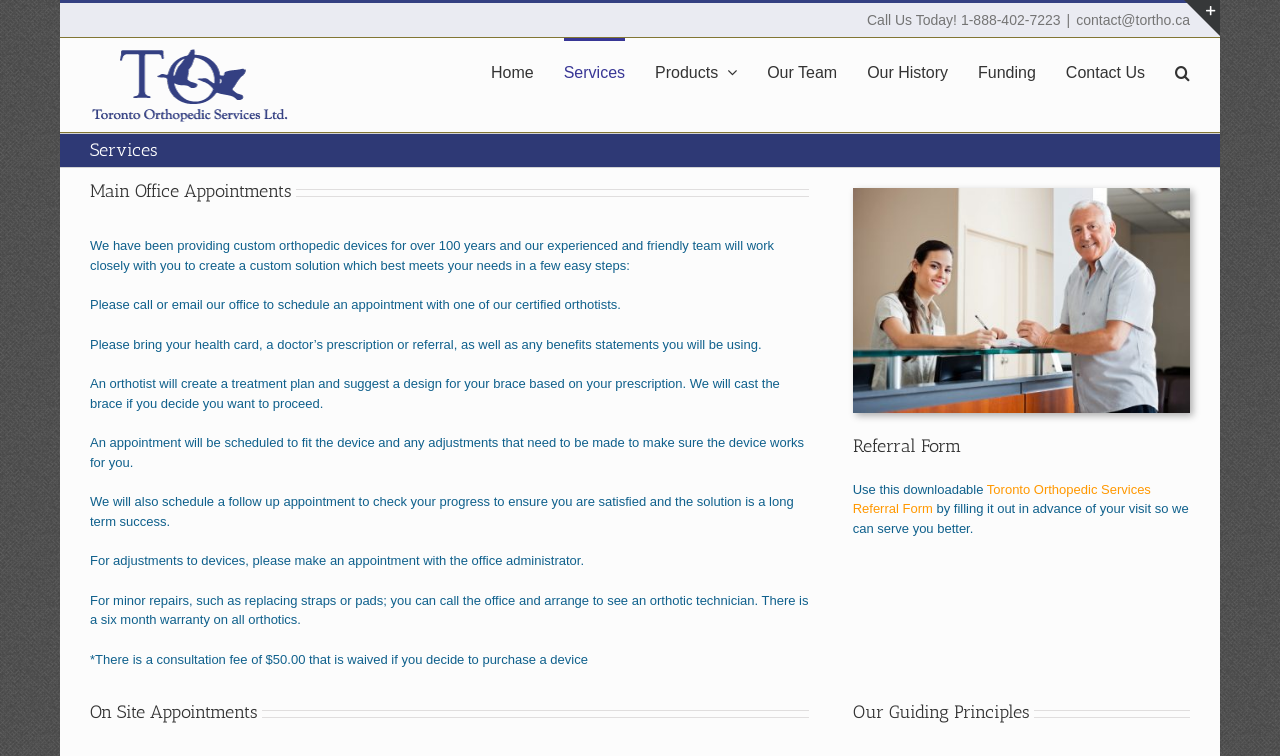Identify the bounding box for the described UI element. Provide the coordinates in (top-left x, top-left y, bottom-right x, bottom-right y) format with values ranging from 0 to 1: Contact Us

[0.833, 0.05, 0.895, 0.138]